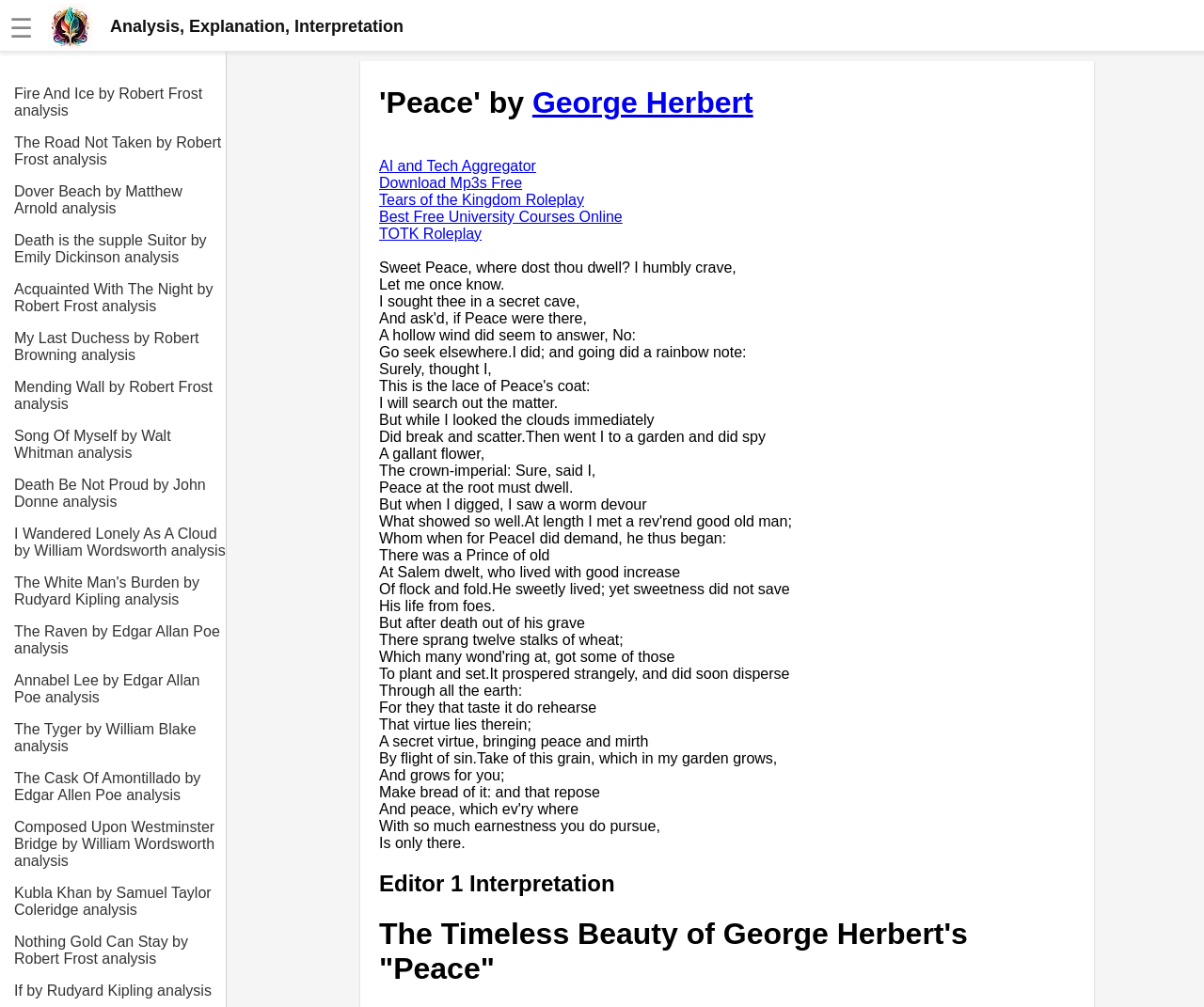Please find and provide the title of the webpage.

'Peace' by George Herbert